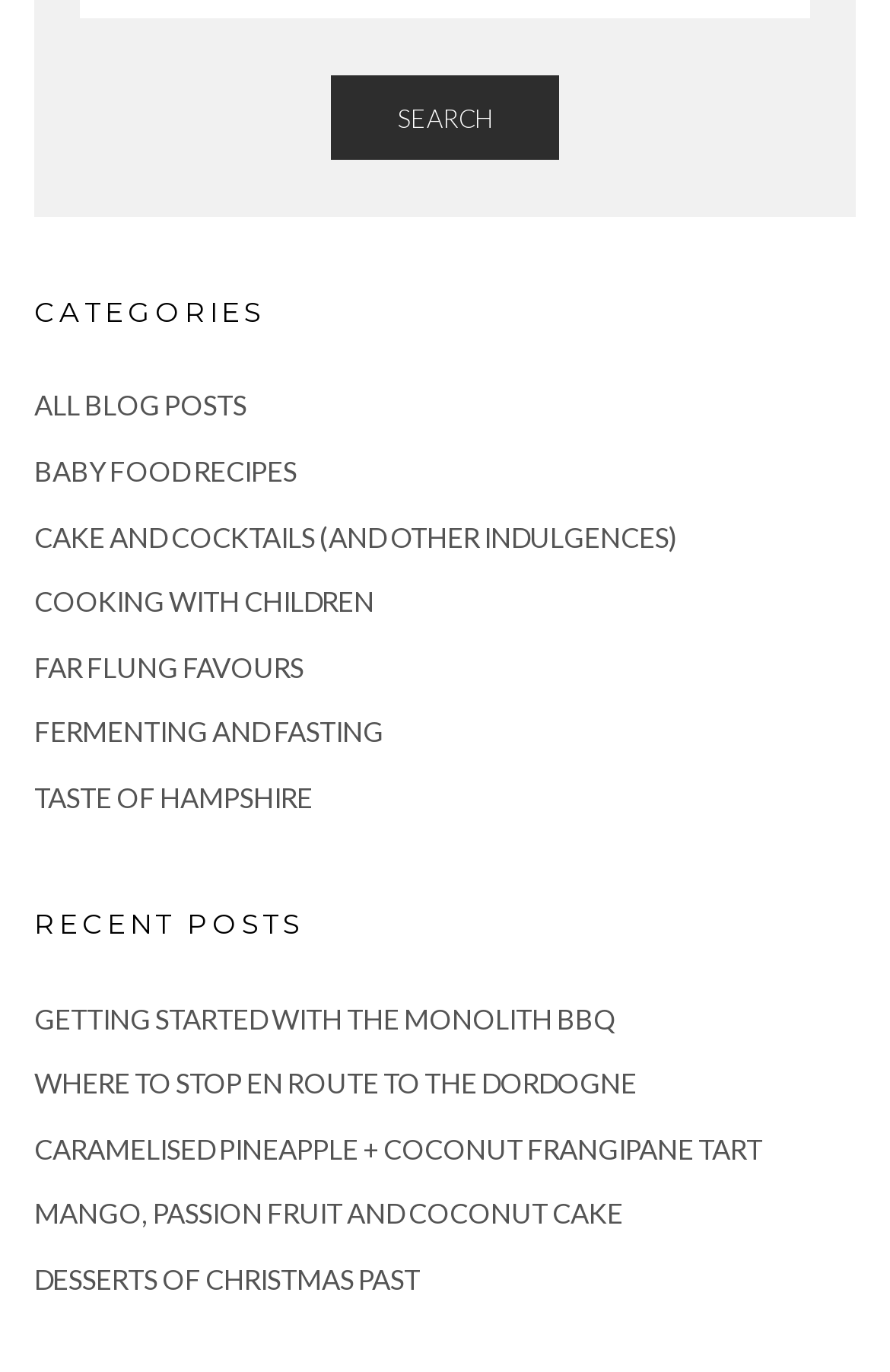How many links are on the webpage?
Please give a detailed answer to the question using the information shown in the image.

I counted the number of links on the webpage, which are the 9 category links, the 5 recent post links, and found that there are 14 links in total.